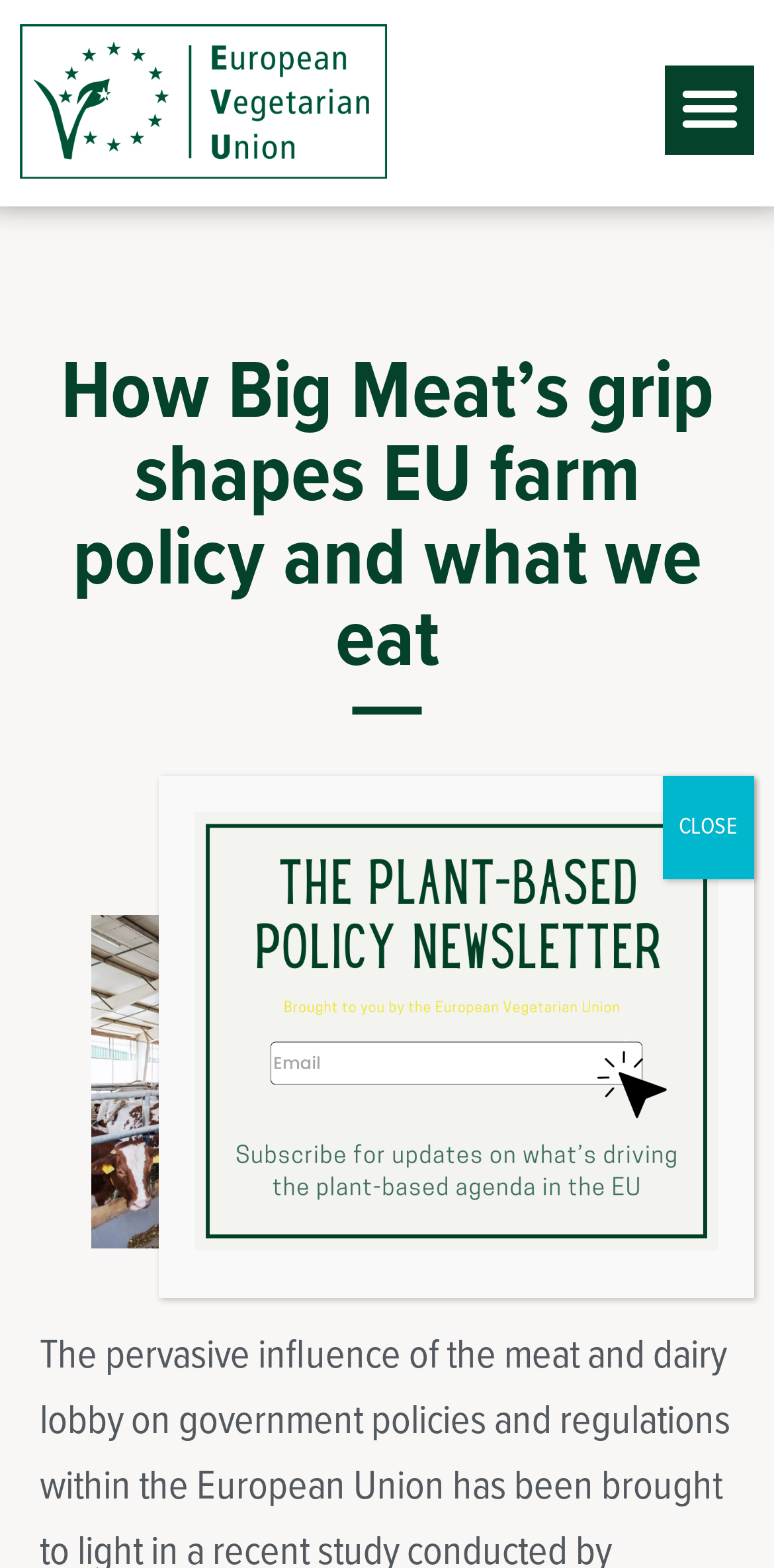What is the purpose of the button at the top right corner?
Using the image provided, answer with just one word or phrase.

Close